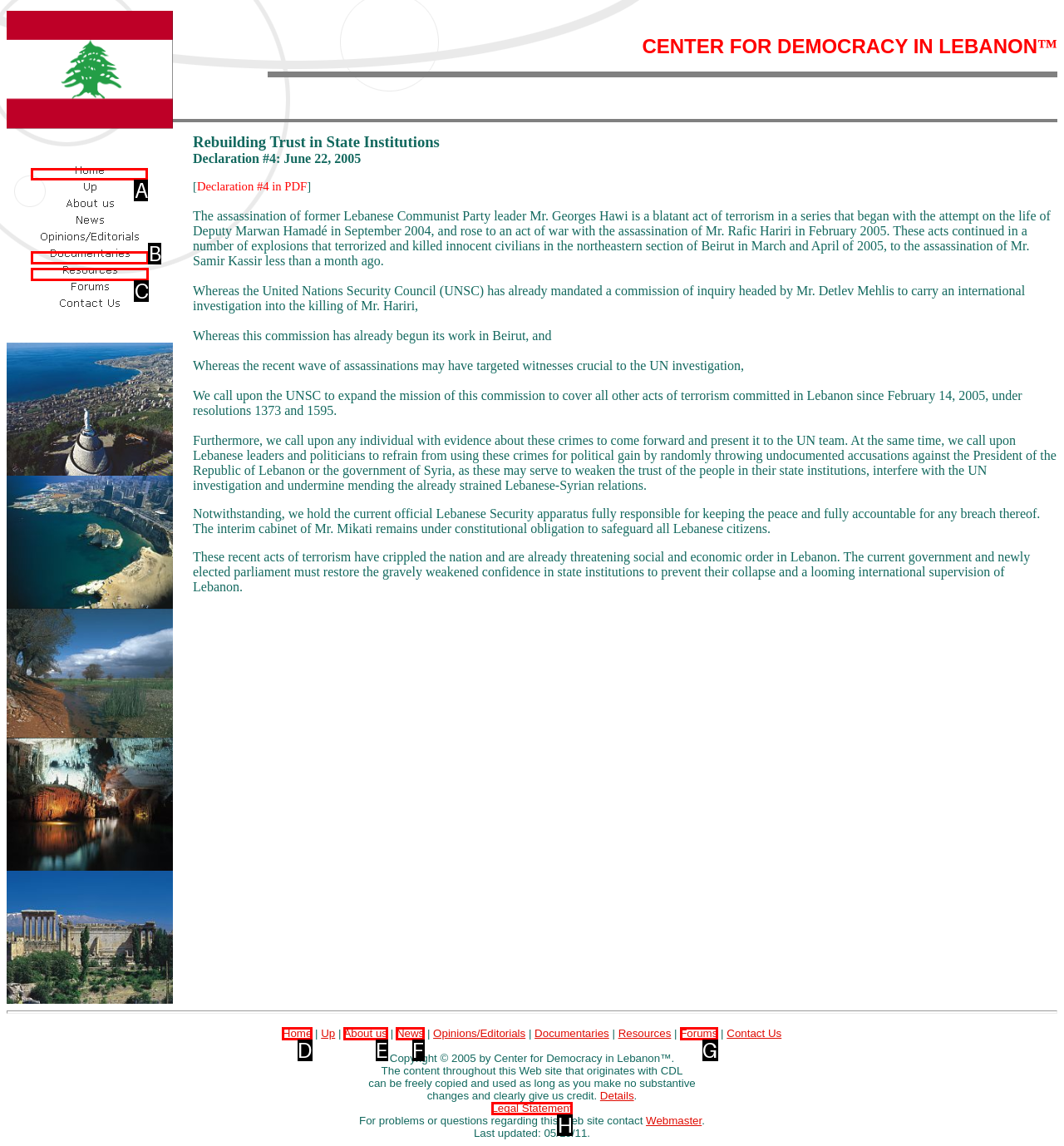Identify the letter of the UI element you should interact with to perform the task: Click the Home link
Reply with the appropriate letter of the option.

A